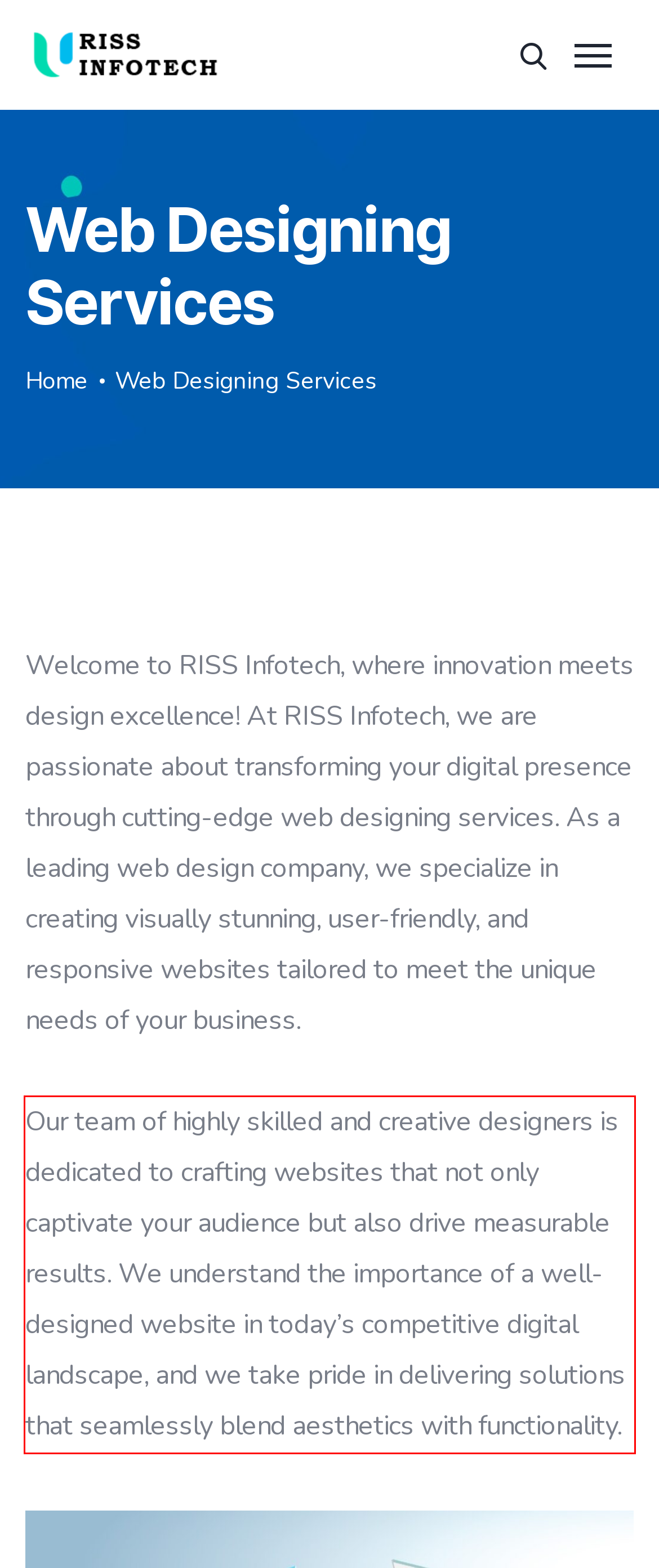Please analyze the screenshot of a webpage and extract the text content within the red bounding box using OCR.

Our team of highly skilled and creative designers is dedicated to crafting websites that not only captivate your audience but also drive measurable results. We understand the importance of a well-designed website in today’s competitive digital landscape, and we take pride in delivering solutions that seamlessly blend aesthetics with functionality.